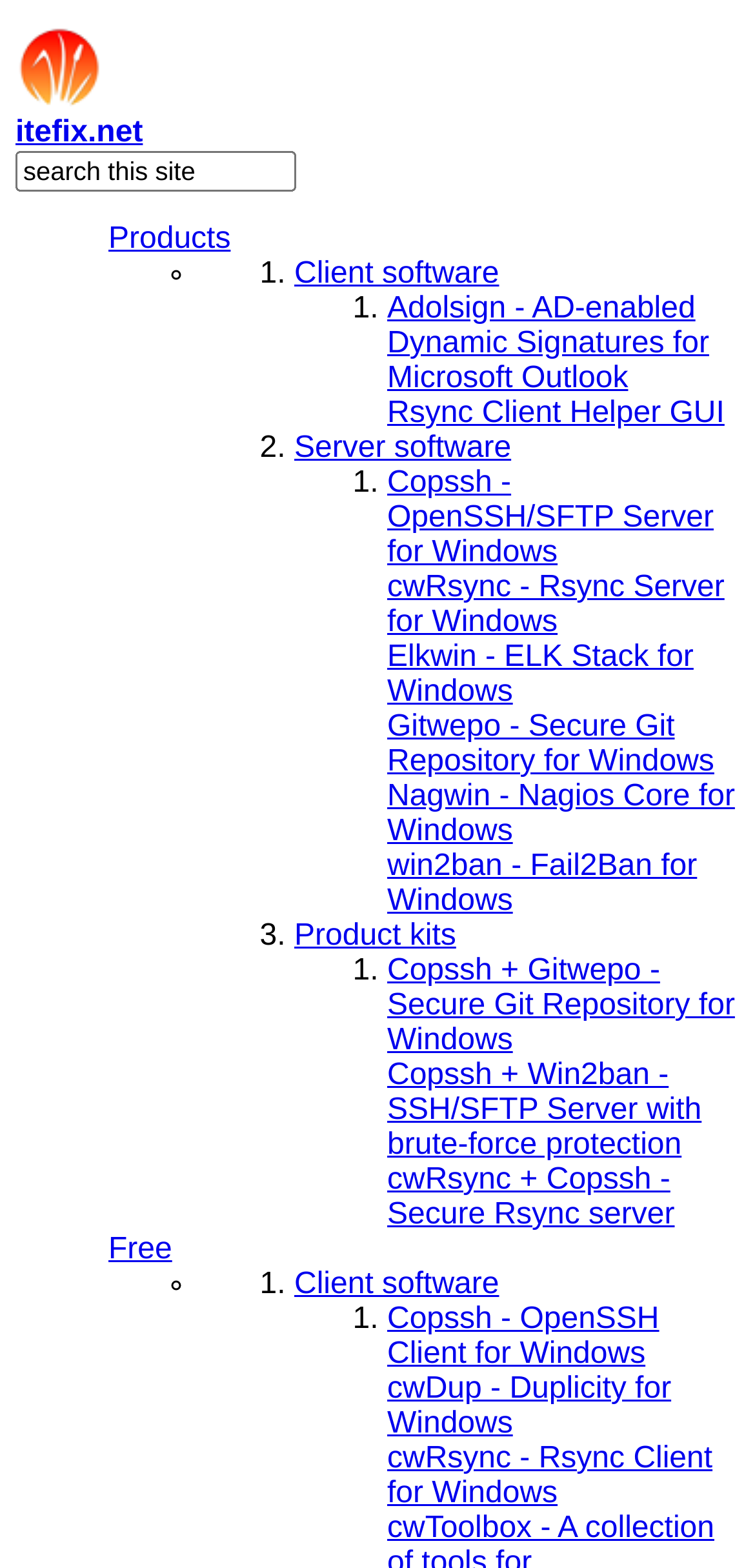Given the element description Rsync Client Helper GUI, predict the bounding box coordinates for the UI element in the webpage screenshot. The format should be (top-left x, top-left y, bottom-right x, bottom-right y), and the values should be between 0 and 1.

[0.513, 0.253, 0.96, 0.274]